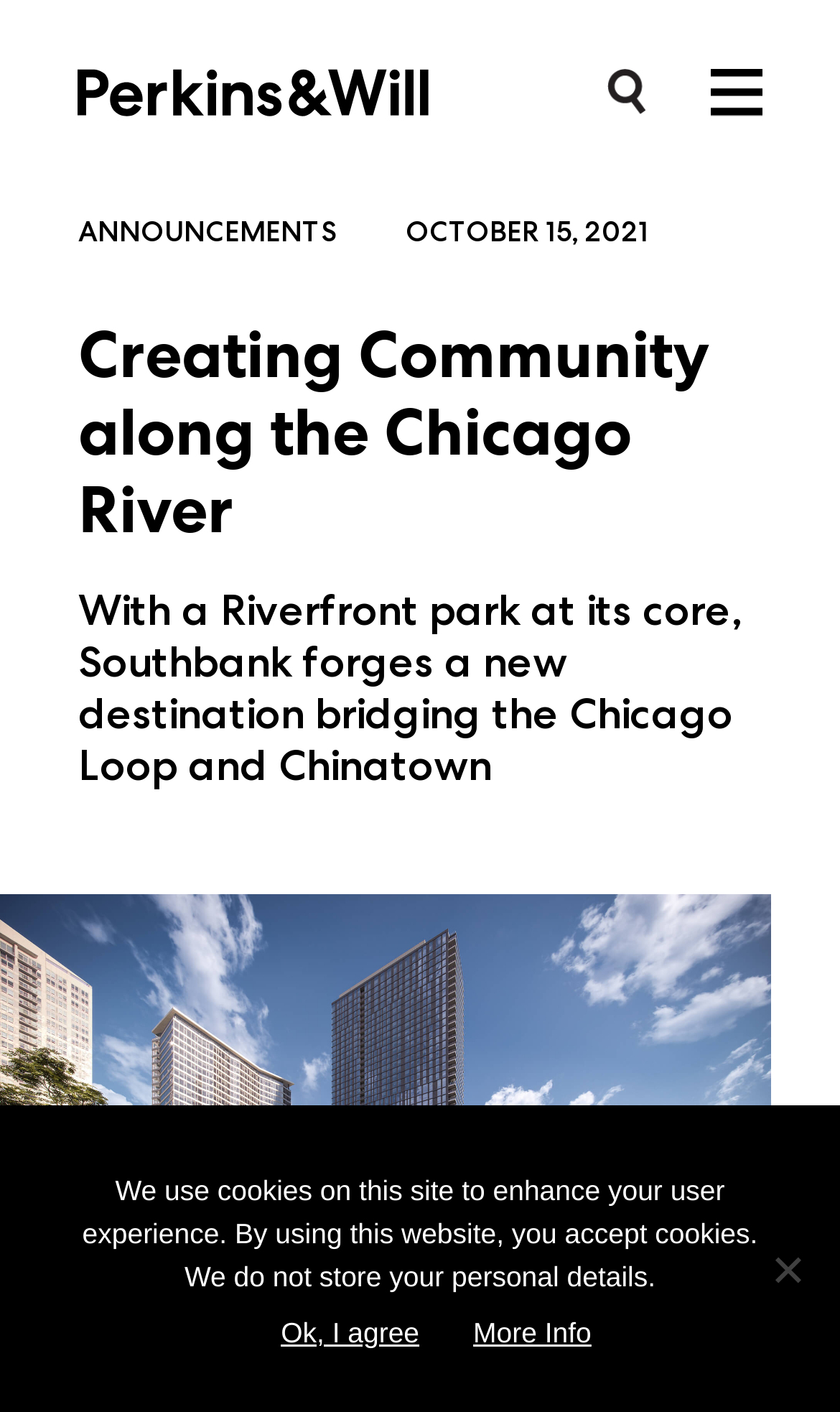Determine the bounding box coordinates of the UI element described by: "Send".

None